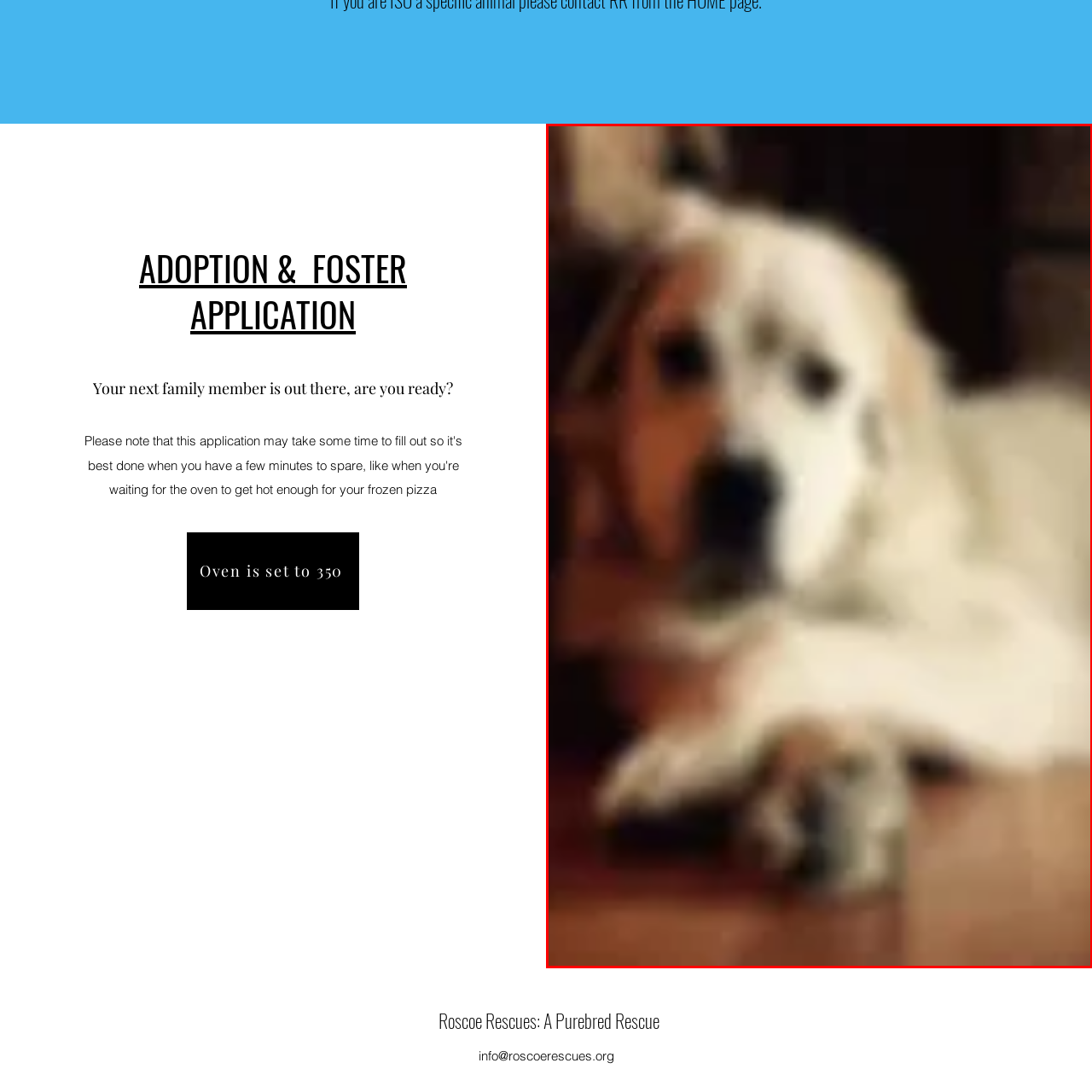Write a comprehensive caption detailing the image within the red boundary.

In a cozy and inviting setting, a soft, white dog lounges comfortably, resting its head on the floor with a relaxed posture. The dog's expressive eyes suggest a gentle nature, while its paws are gracefully tucked beneath it. The warm tones of the wooden floor complement the dog's fur, creating a serene atmosphere. This image captures a moment of tranquility, evoking the joy and companionship pets bring to our lives, perfectly reflecting the theme of “Adoption & Foster Application” as suggested by the surrounding text. The image serves as a heartwarming reminder that your next family member could be just waiting to be welcomed into a loving home.